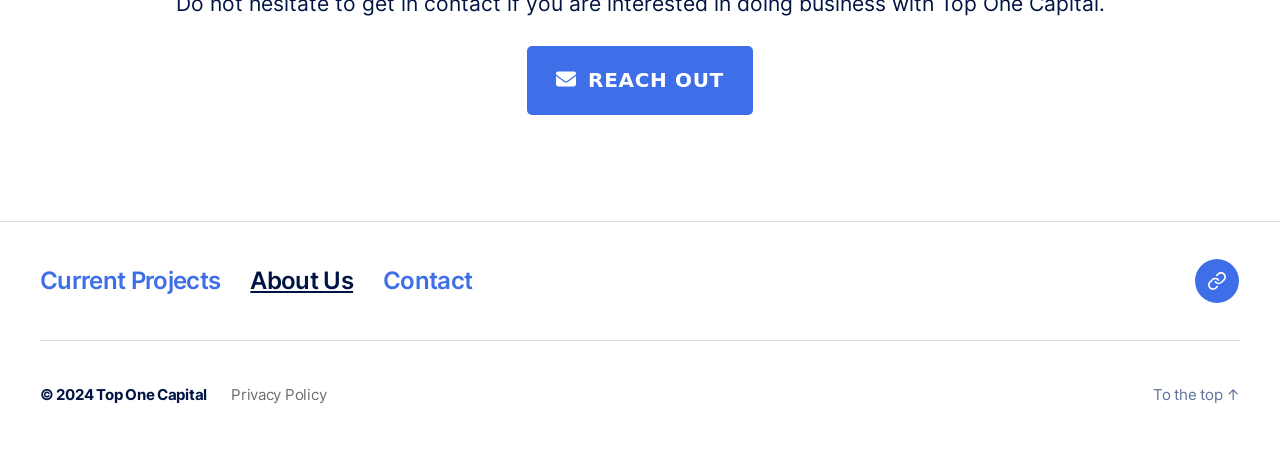Answer the question with a single word or phrase: 
What is the text of the link at the top?

REACH OUT